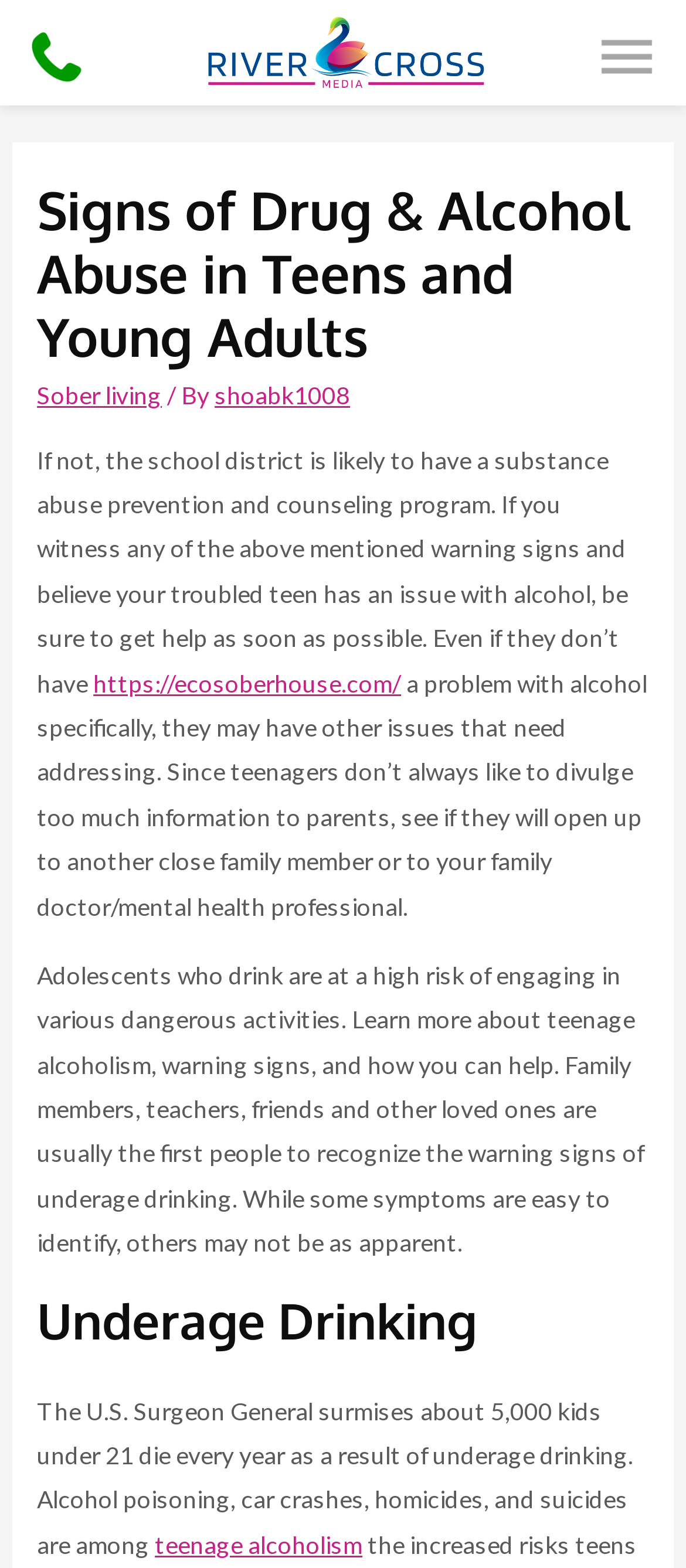Find the bounding box of the web element that fits this description: "https://ecosoberhouse.com/".

[0.136, 0.426, 0.585, 0.445]